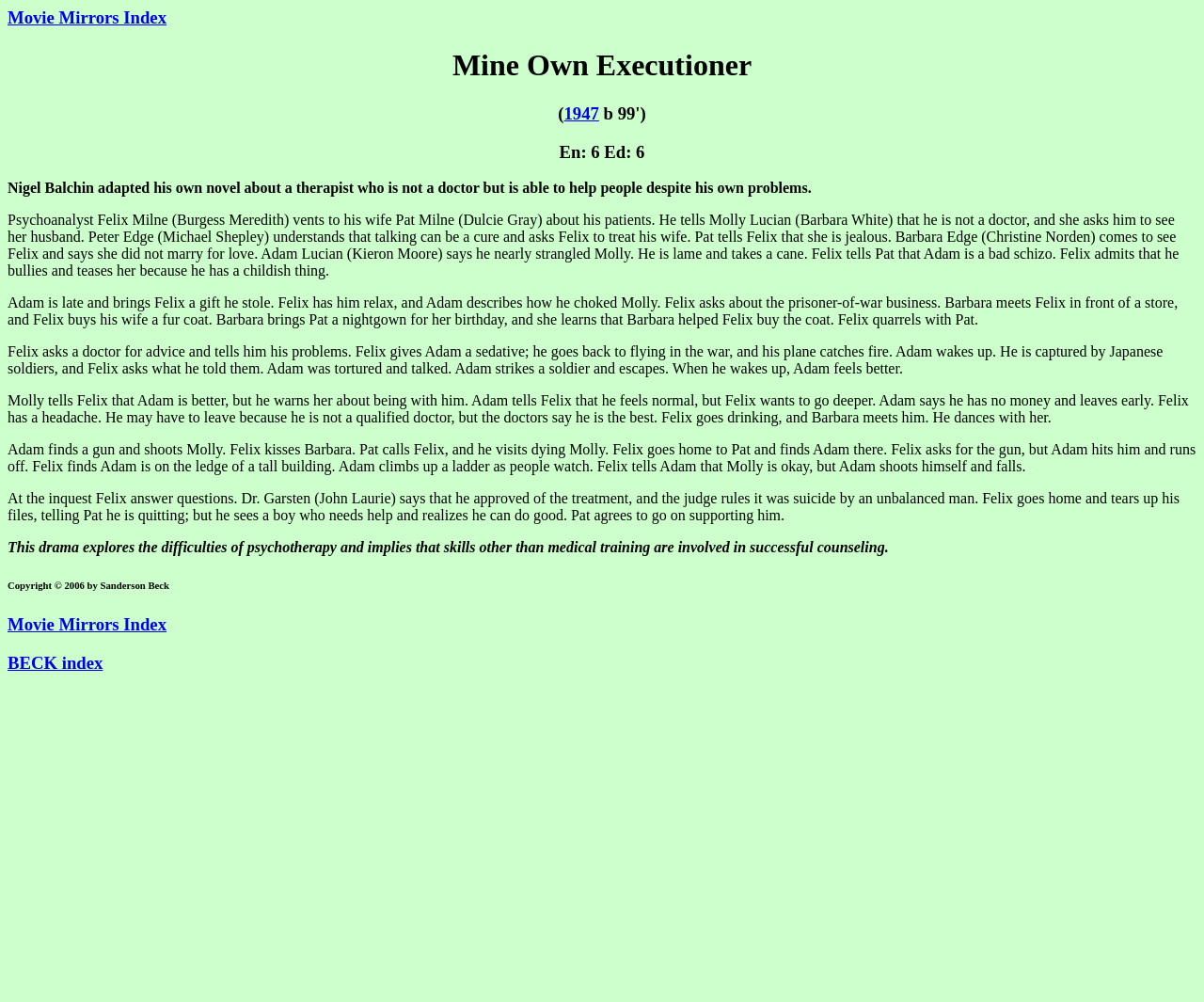What is the profession of Felix Milne?
Answer the question with a detailed and thorough explanation.

The profession of Felix Milne is obtained from the StaticText element 'Psychoanalyst Felix Milne (Burgess Meredith) vents to his wife Pat Milne (Dulcie Gray) about his patients.' which describes Felix Milne's occupation as a psychoanalyst.